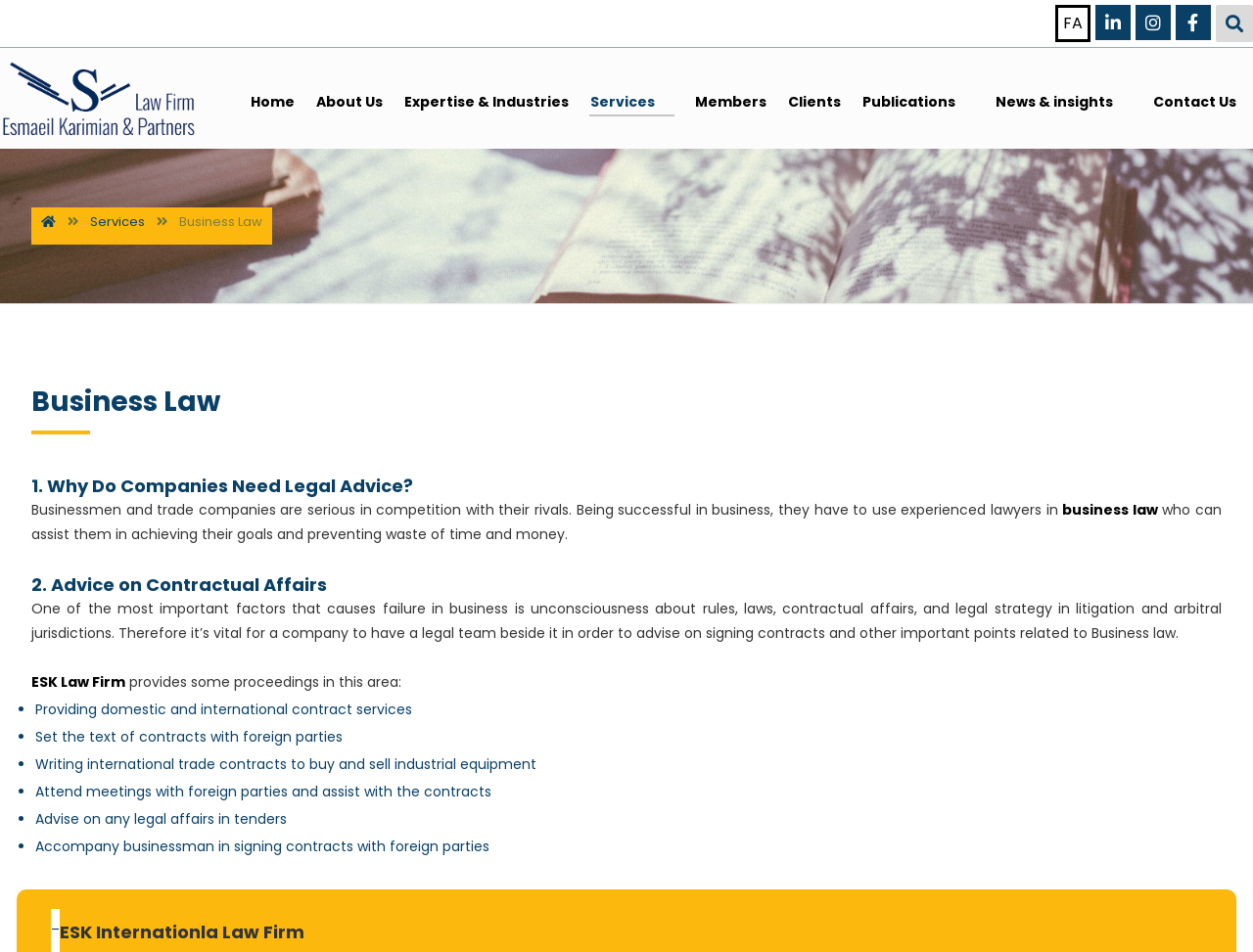What is the name of the law firm?
Please ensure your answer to the question is detailed and covers all necessary aspects.

I found the name of the law firm by looking at the top navigation bar, where there is a link with the text 'ESK Law Firm'. This link is also an image, and it's likely the logo of the law firm.